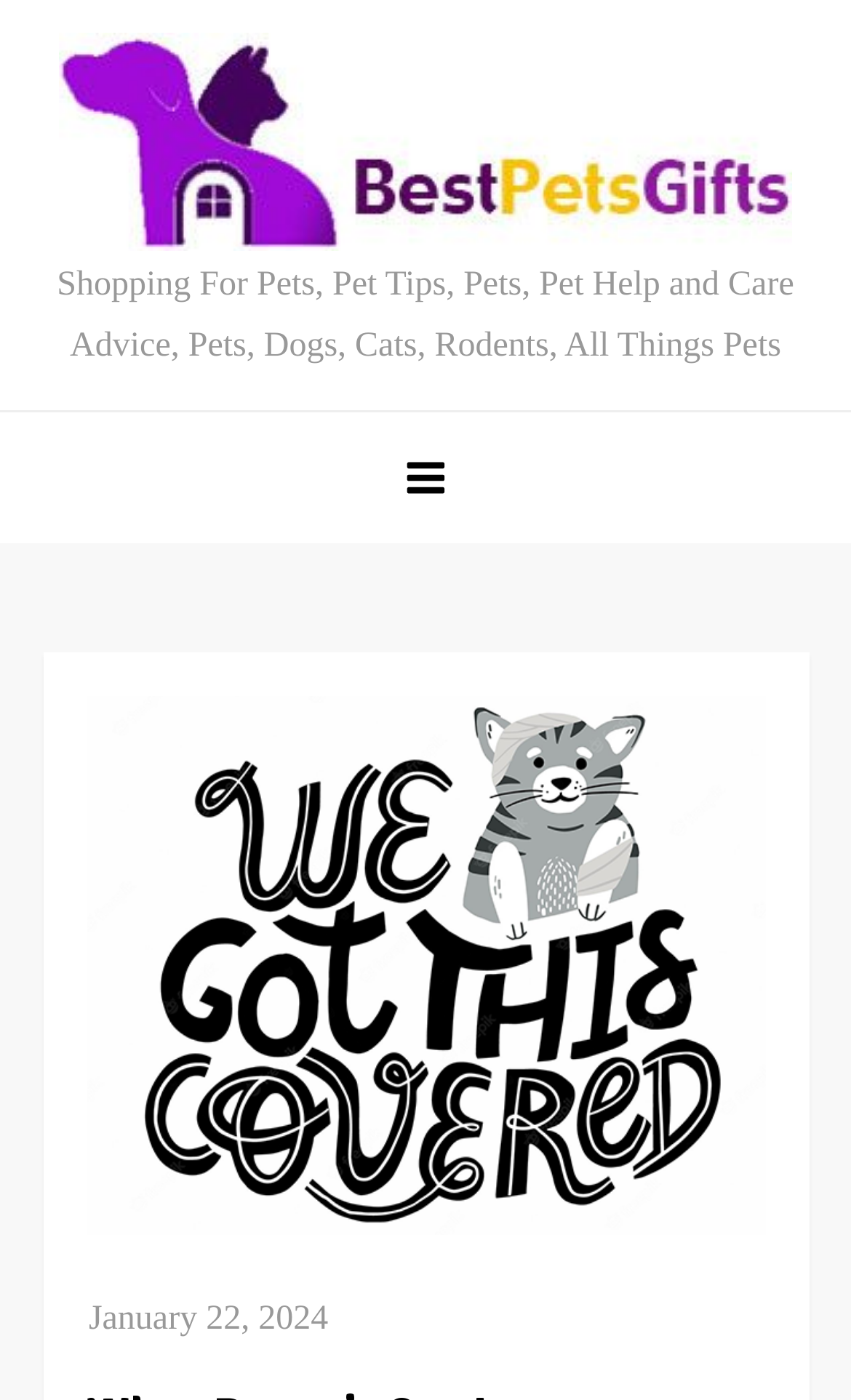Is the primary menu expanded?
Use the screenshot to answer the question with a single word or phrase.

No